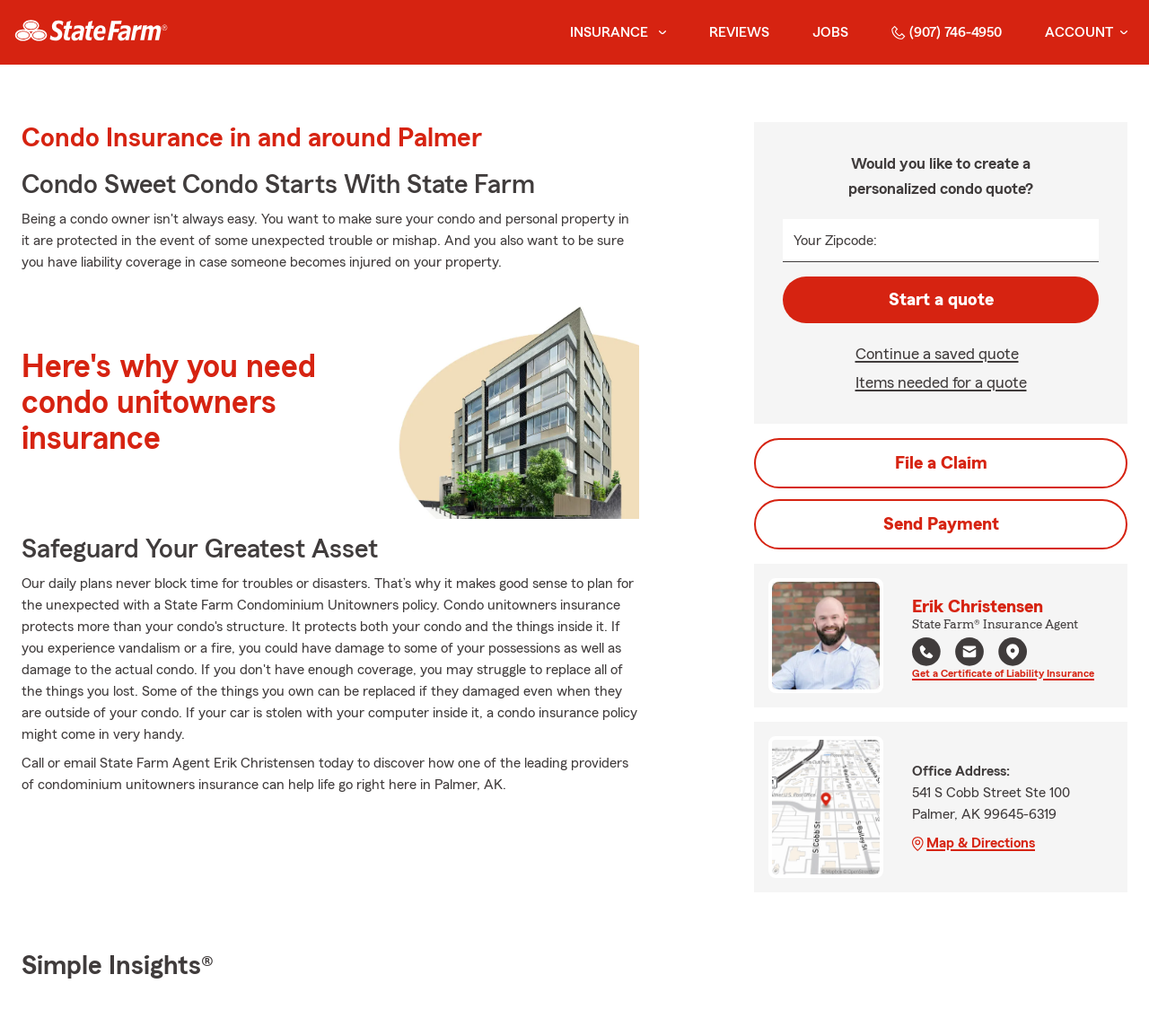Locate the bounding box coordinates of the clickable element to fulfill the following instruction: "Read the article 'How to Create a Content Marketing Strategy That Will Grow Your Small Business'". Provide the coordinates as four float numbers between 0 and 1 in the format [left, top, right, bottom].

None